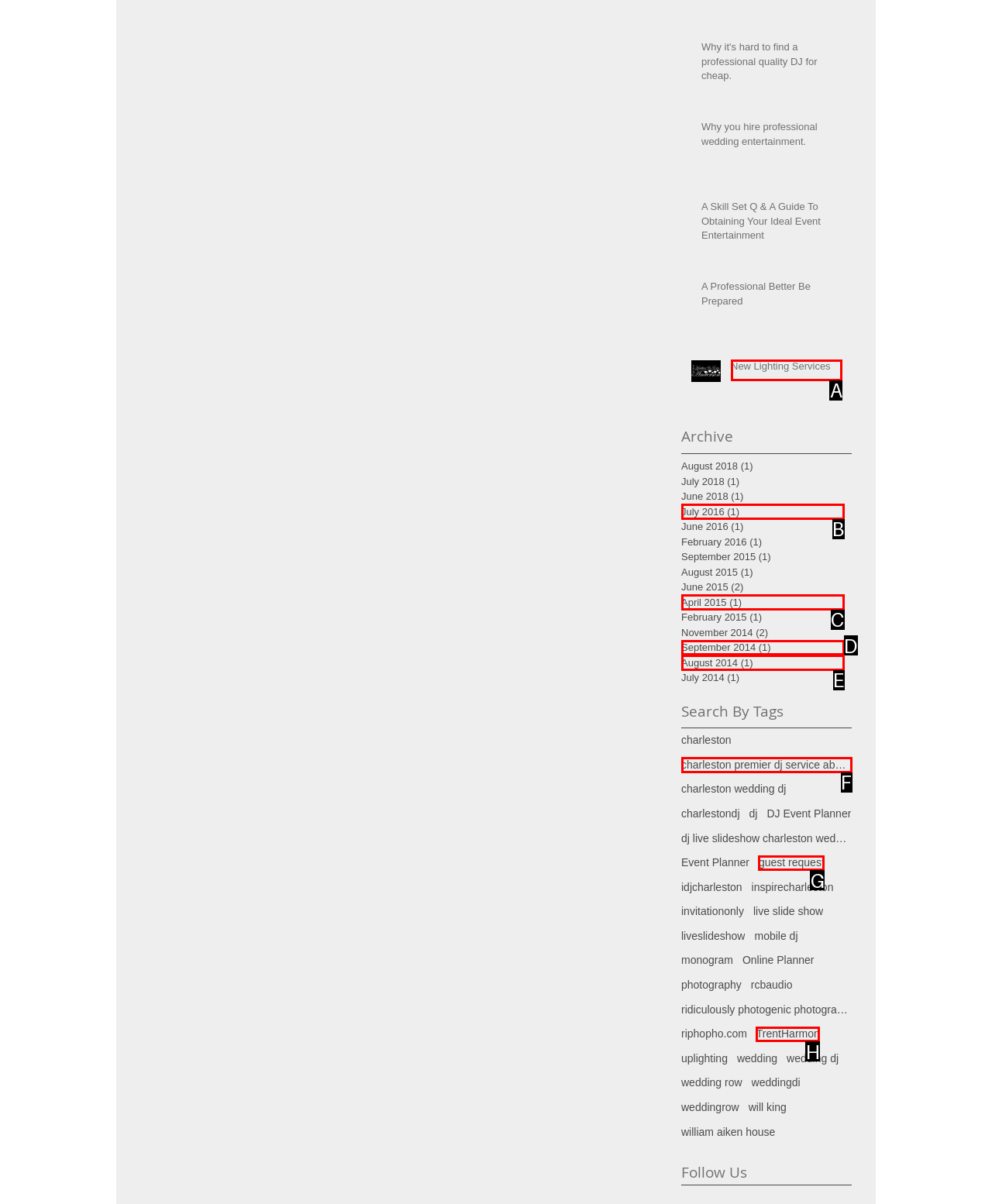Choose the letter of the option that needs to be clicked to perform the task: Register for the 2024 Summer Camp Today!. Answer with the letter.

None